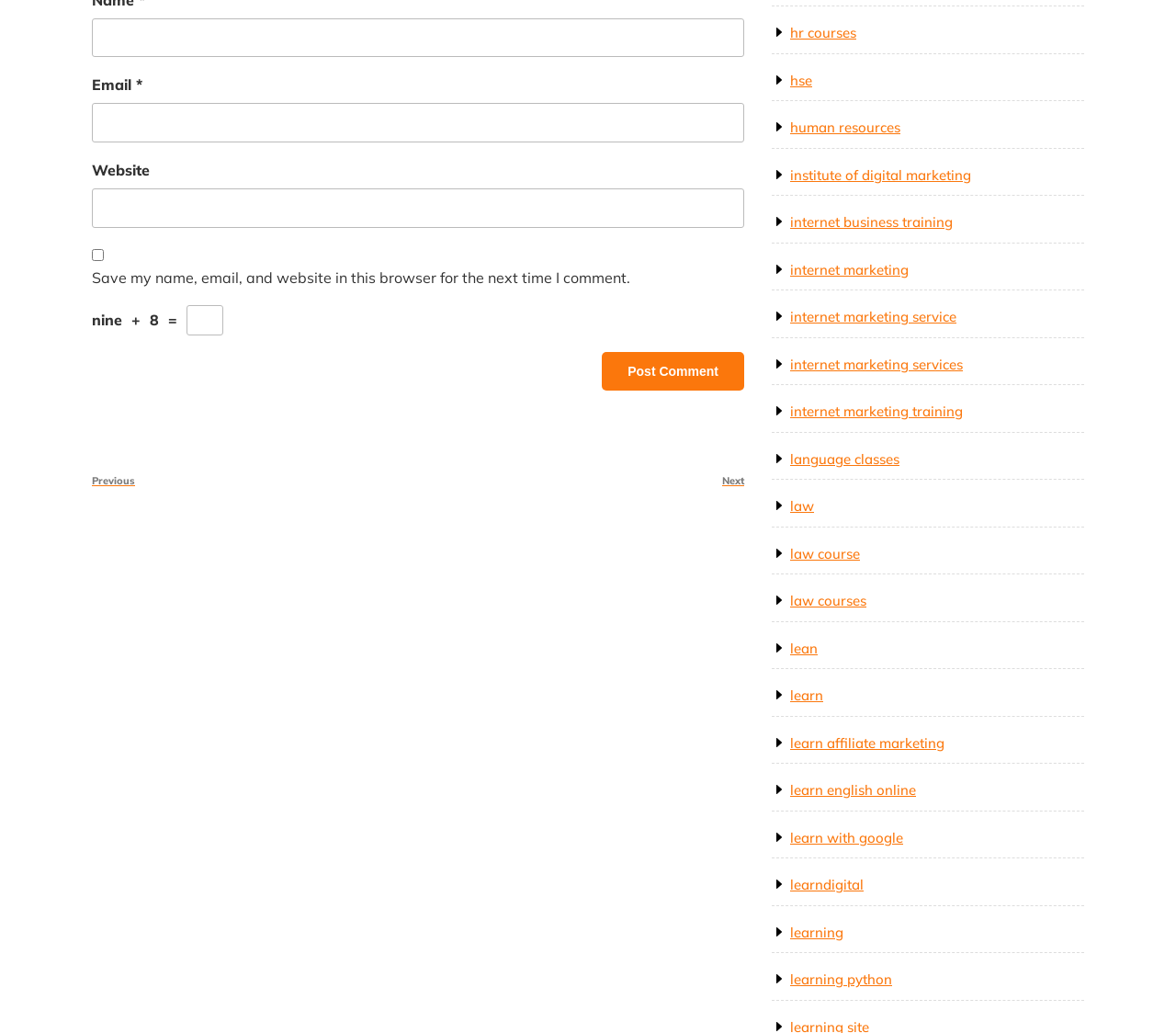Determine the bounding box of the UI element mentioned here: "law". The coordinates must be in the format [left, top, right, bottom] with values ranging from 0 to 1.

[0.672, 0.482, 0.692, 0.499]